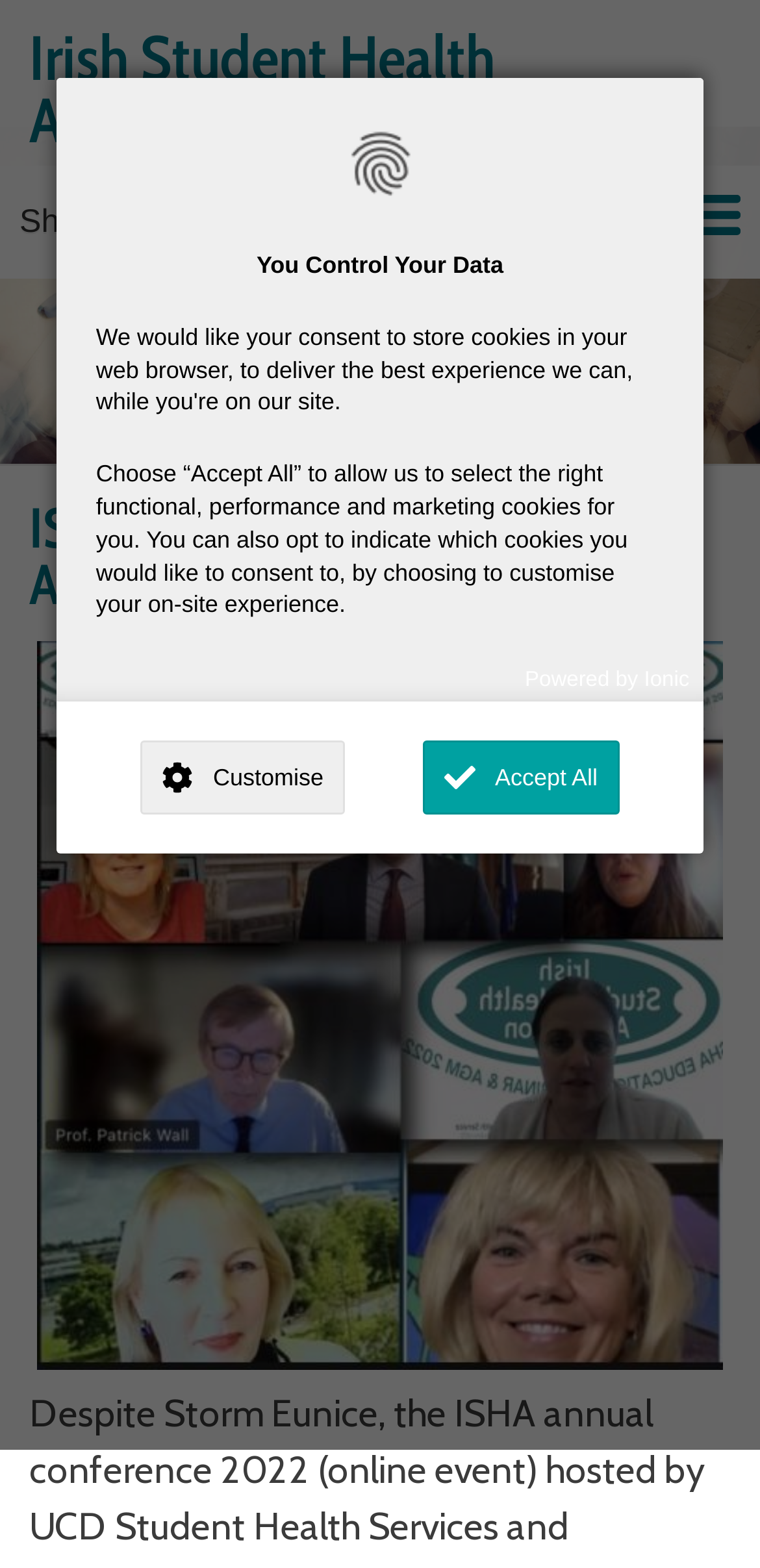Identify the first-level heading on the webpage and generate its text content.

You Control Your Data